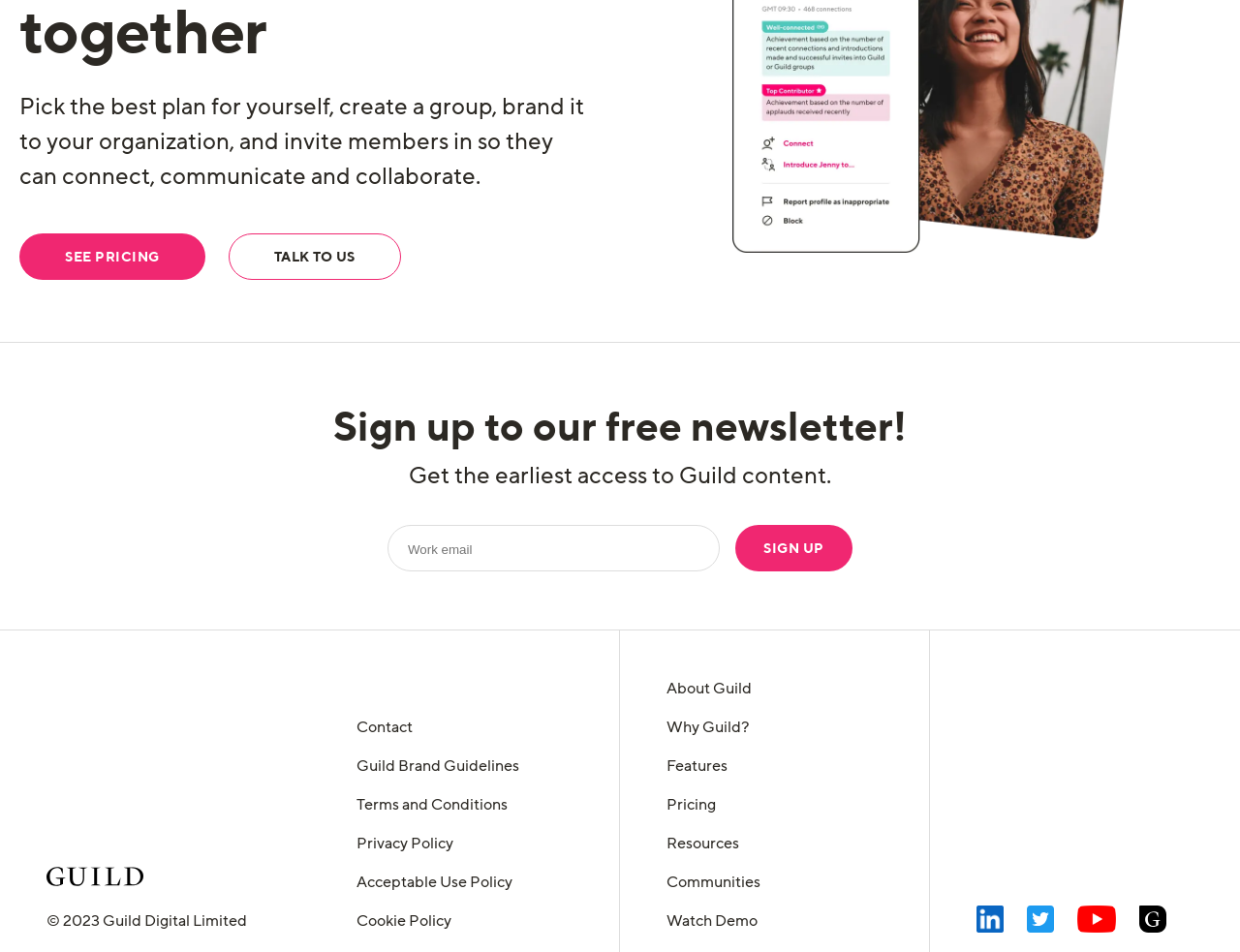What is the purpose of the 'SEE PRICING' link?
Look at the screenshot and respond with one word or a short phrase.

To view pricing information